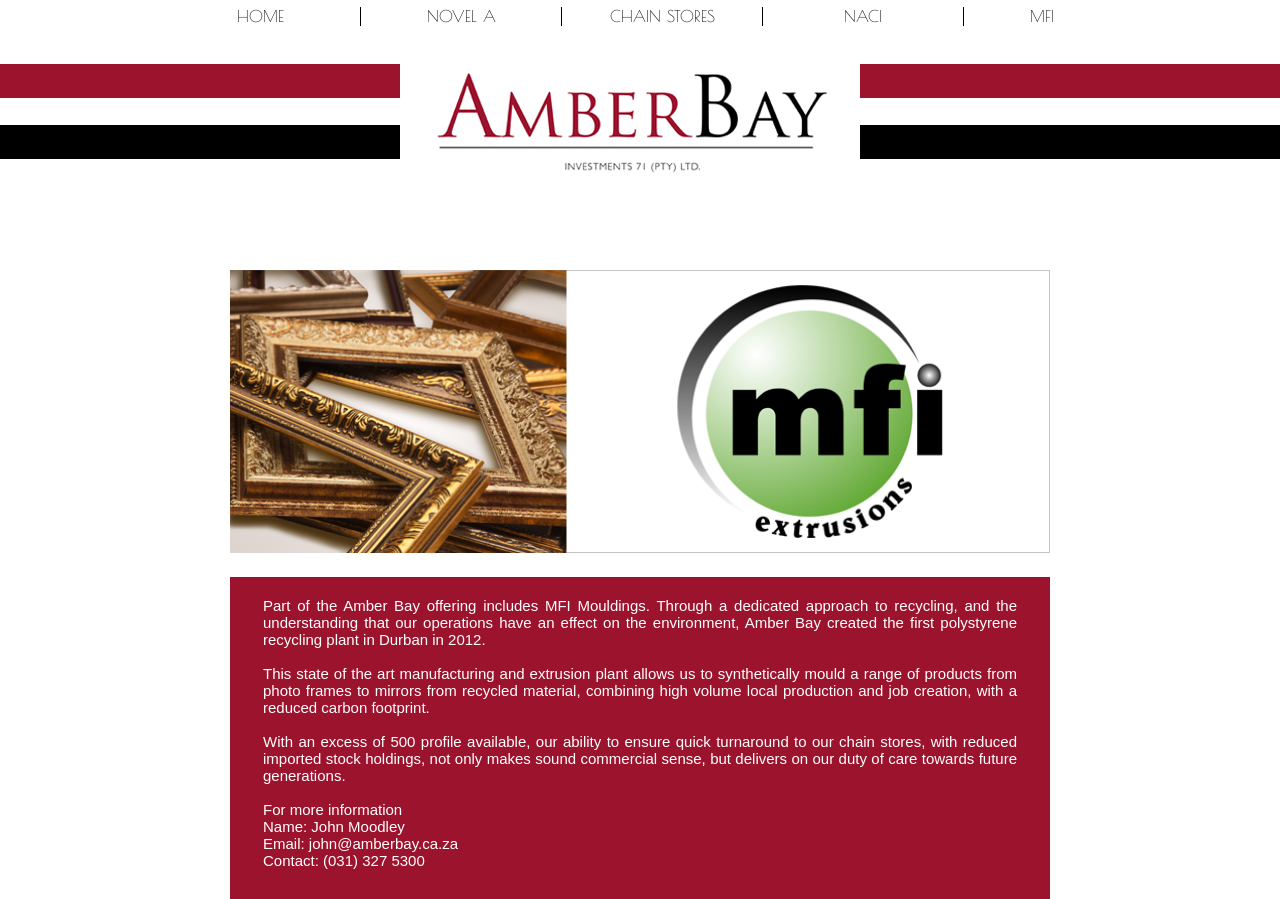Bounding box coordinates are given in the format (top-left x, top-left y, bottom-right x, bottom-right y). All values should be floating point numbers between 0 and 1. Provide the bounding box coordinate for the UI element described as: Privacy Policy

None